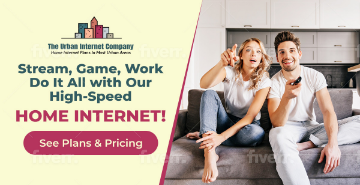Explain the image with as much detail as possible.

The image features a promotional banner for "The Urban Internet Company," emphasizing the benefits of their high-speed home internet service. The text reads: "Stream, Game, Work, Do It All with Our High-Speed HOME INTERNET!" This vibrant message is designed to attract attention and inform potential customers about the versatility and performance of their internet offerings. The banner also includes a prominent call-to-action button saying "See Plans & Pricing," encouraging viewers to explore the various internet packages available for residents. Accompanying the text are images of a cheerful couple relaxing on a couch, symbolizing the enjoyment and convenience that high-speed internet can provide in modern homes.